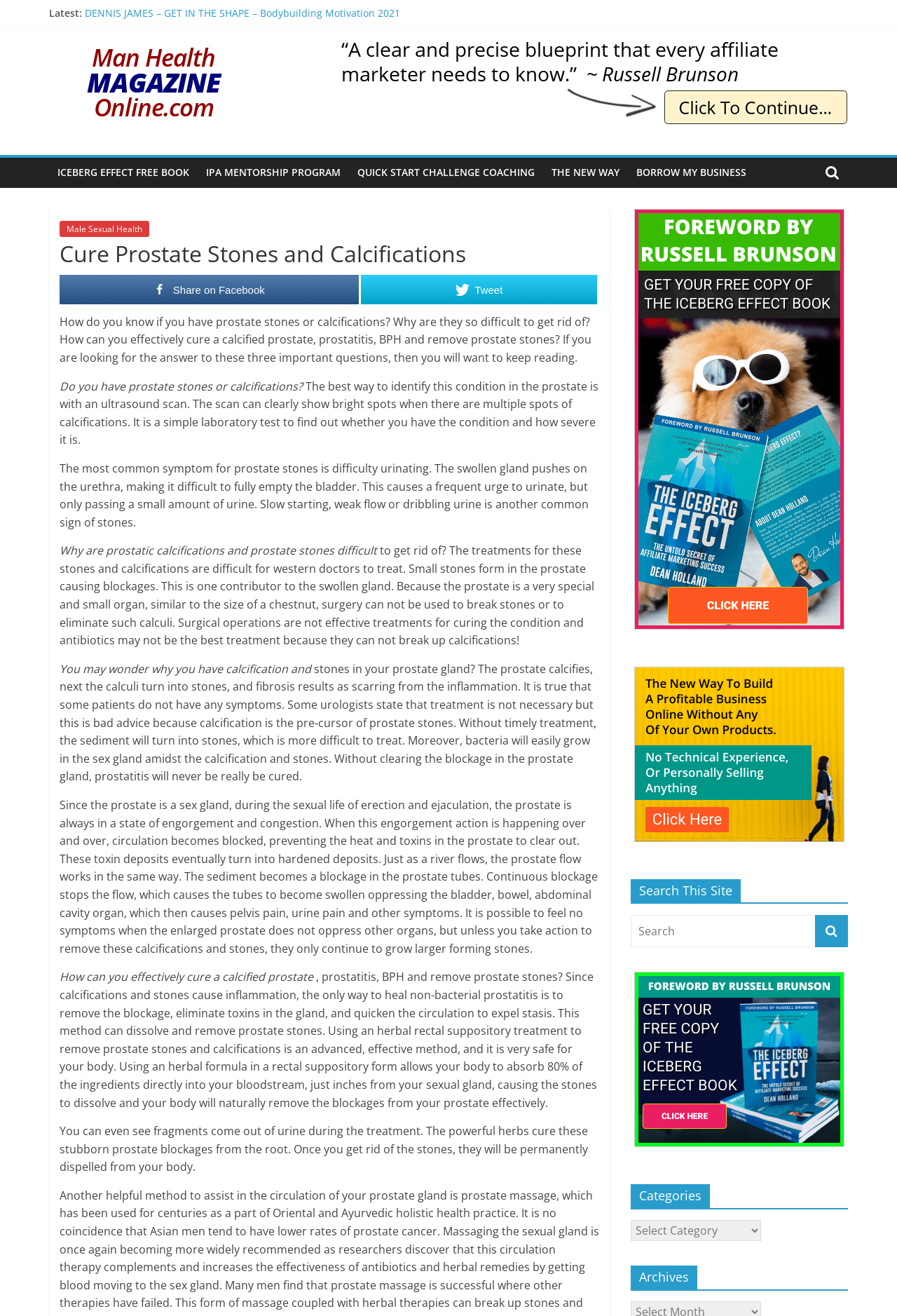Based on the image, provide a detailed response to the question:
What is the relationship between prostate calcifications and stones?

The webpage explains that prostate calcifications can turn into stones, and if left untreated, can cause more severe symptoms and complications, including prostatitis and BPH.